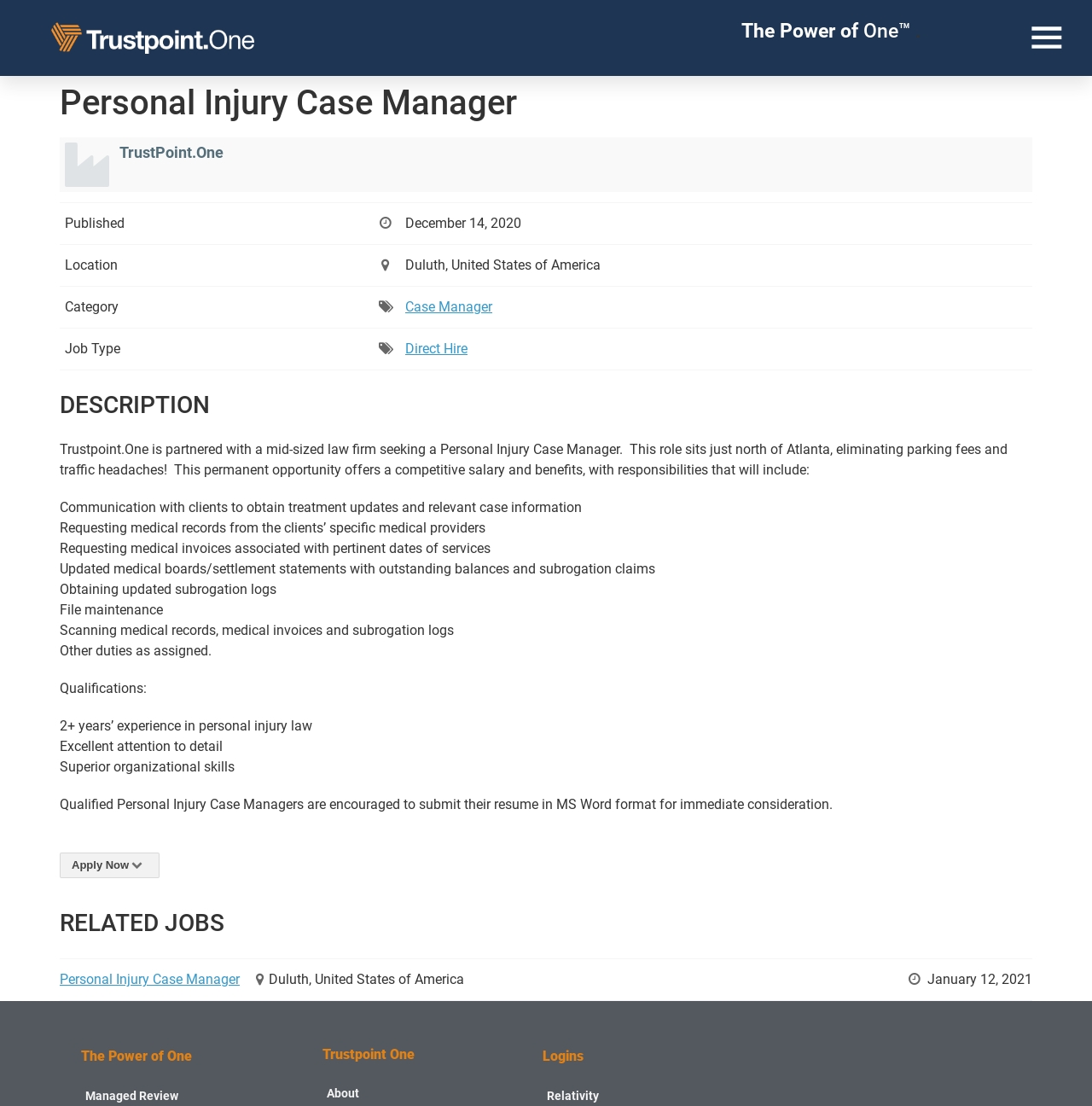What is the job type of the role?
Answer briefly with a single word or phrase based on the image.

Direct Hire